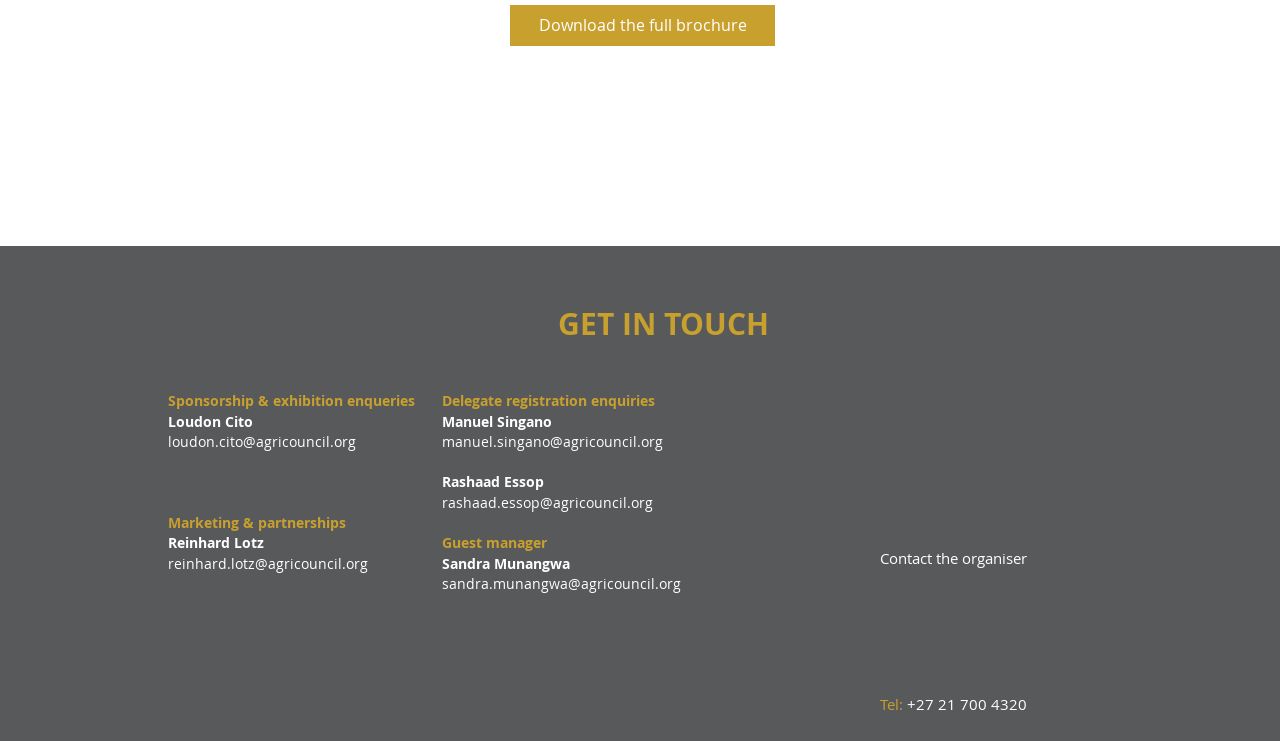Find the bounding box coordinates of the clickable area required to complete the following action: "Call the office".

[0.709, 0.937, 0.802, 0.964]